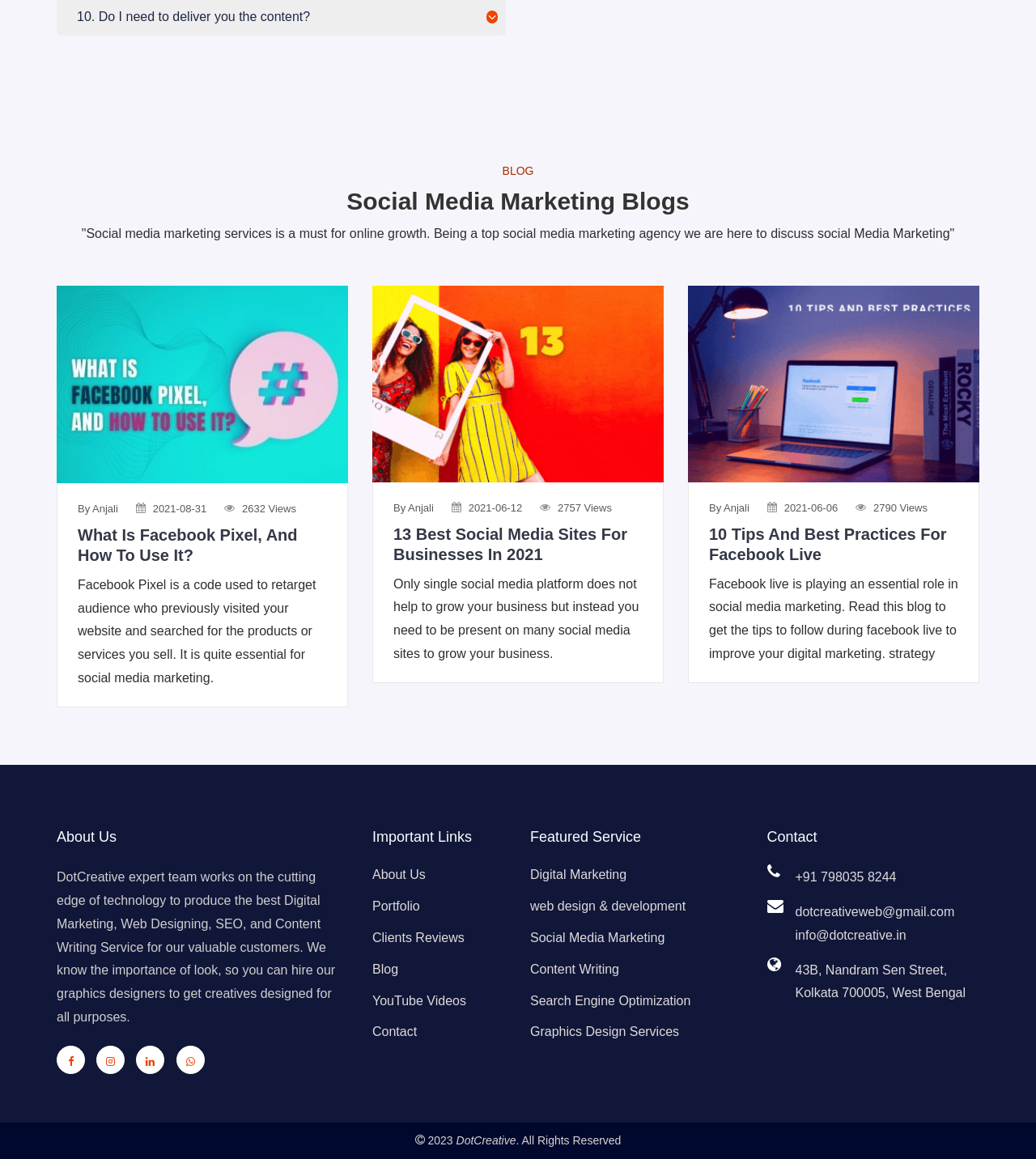Please determine the bounding box coordinates of the section I need to click to accomplish this instruction: "Click on the 'Digital Marketing' featured service".

[0.512, 0.747, 0.605, 0.763]